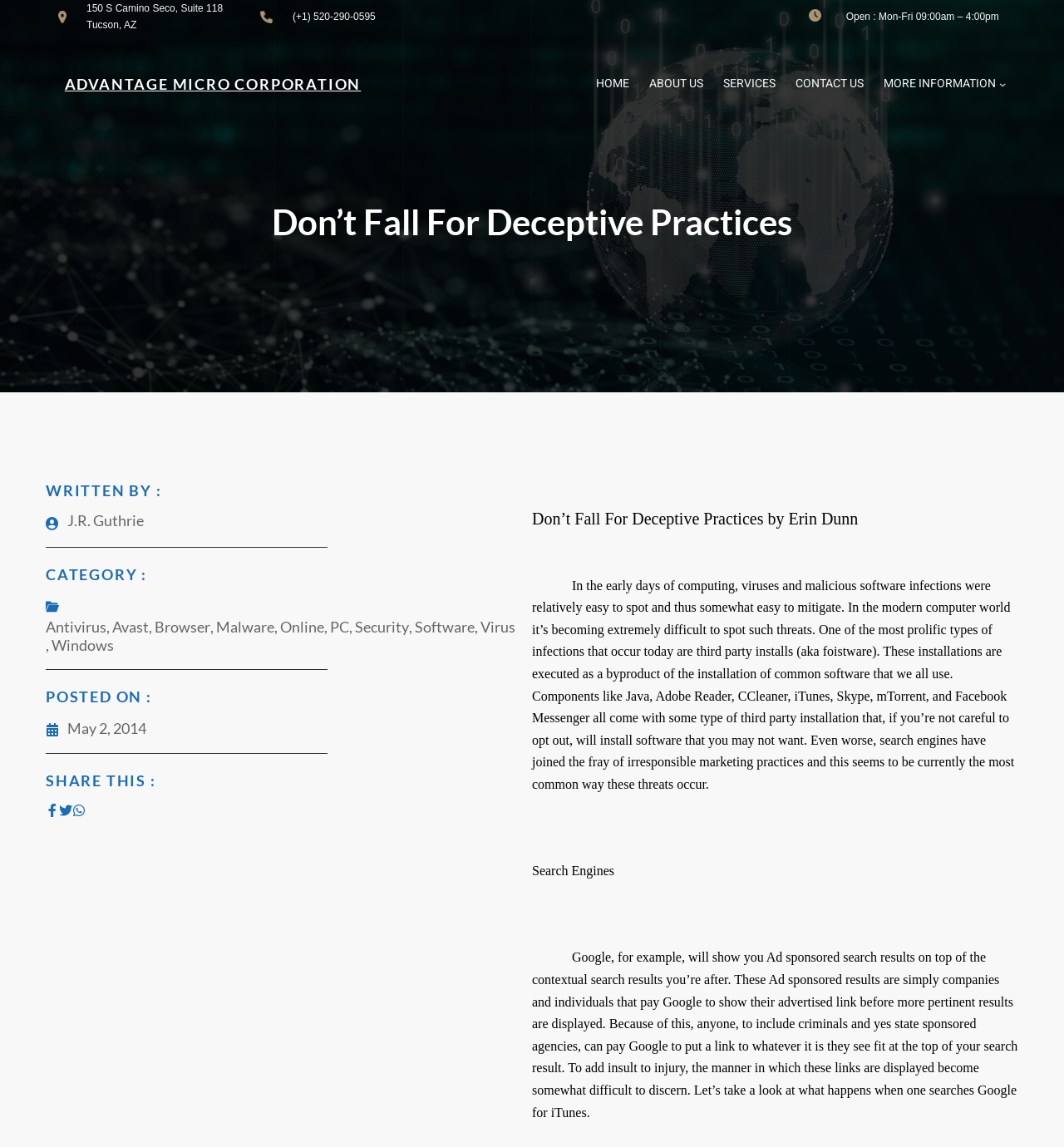Identify the bounding box for the given UI element using the description provided. Coordinates should be in the format (top-left x, top-left y, bottom-right x, bottom-right y) and must be between 0 and 1. Here is the description: Advantage Micro Corporation

[0.061, 0.065, 0.339, 0.081]